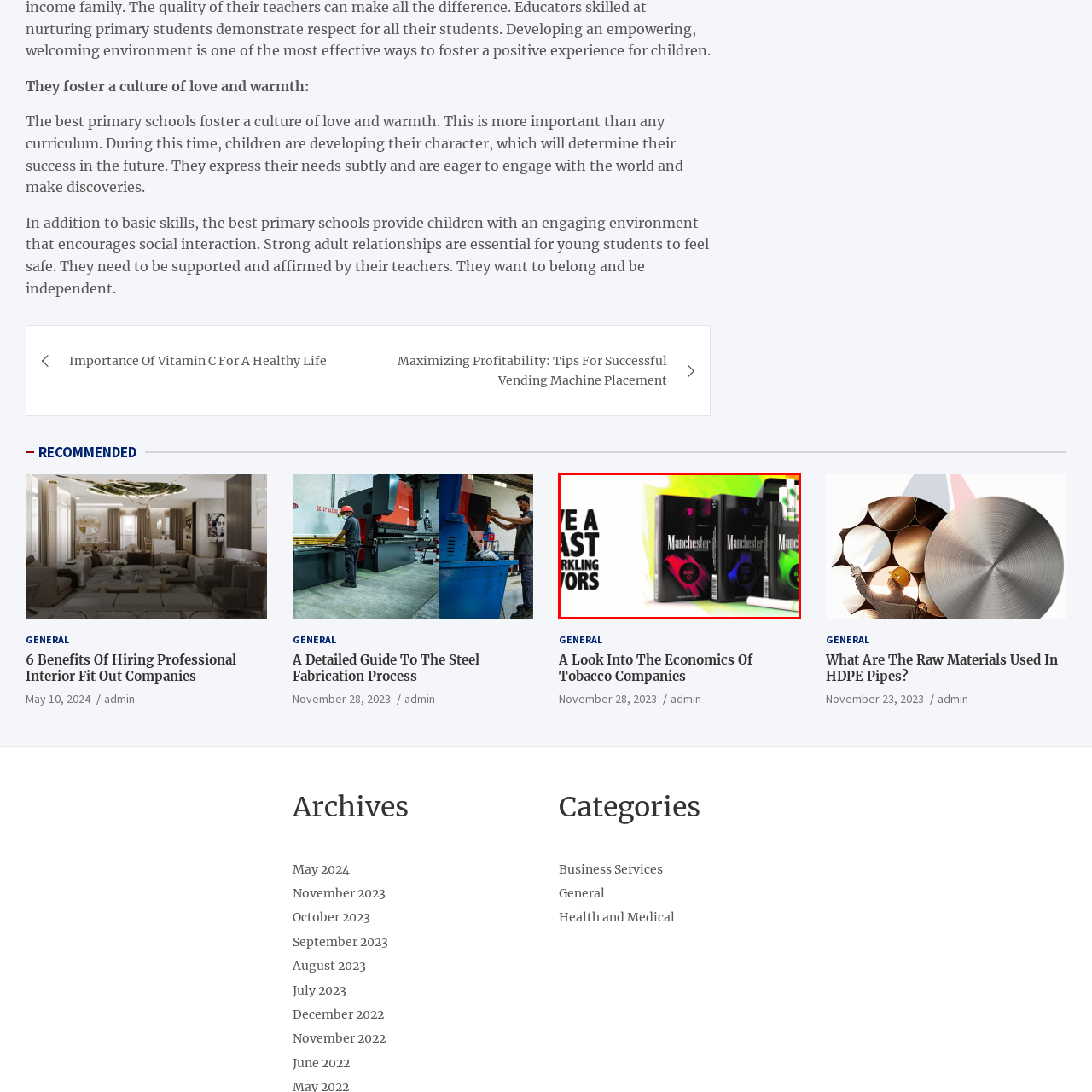Generate a thorough description of the part of the image enclosed by the red boundary.

The image showcases a vibrant promotional graphic for "Manchester Blast," featuring three distinct packaging designs for flavored products. The packs are prominently displayed, each adorned with bold colors—red, blue, and green—highlighting a variety of sparkling flavors. Accompanying the packs is a stylized marketing slogan that reads, "Have a Blast," emphasizing the fun and refreshing experience offered by these products. The background features bright, energetic colors that complement the excitement conveyed by the branding, suggesting that these flavors are designed to invigorate and delight consumers.